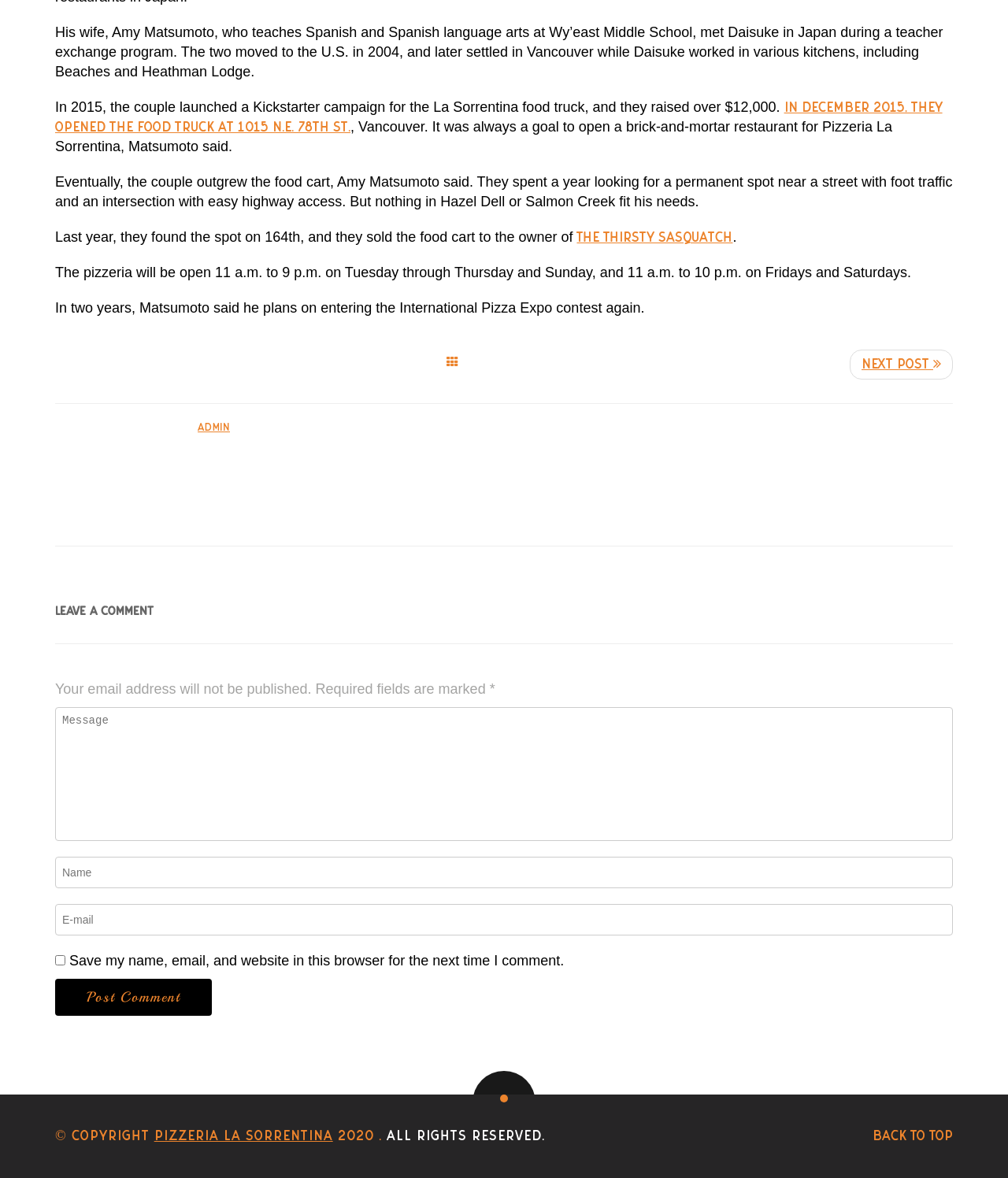What is the name of the food truck?
Analyze the image and deliver a detailed answer to the question.

The text mentions 'the couple launched a Kickstarter campaign for the La Sorrentina food truck' which indicates that La Sorrentina is the name of the food truck.